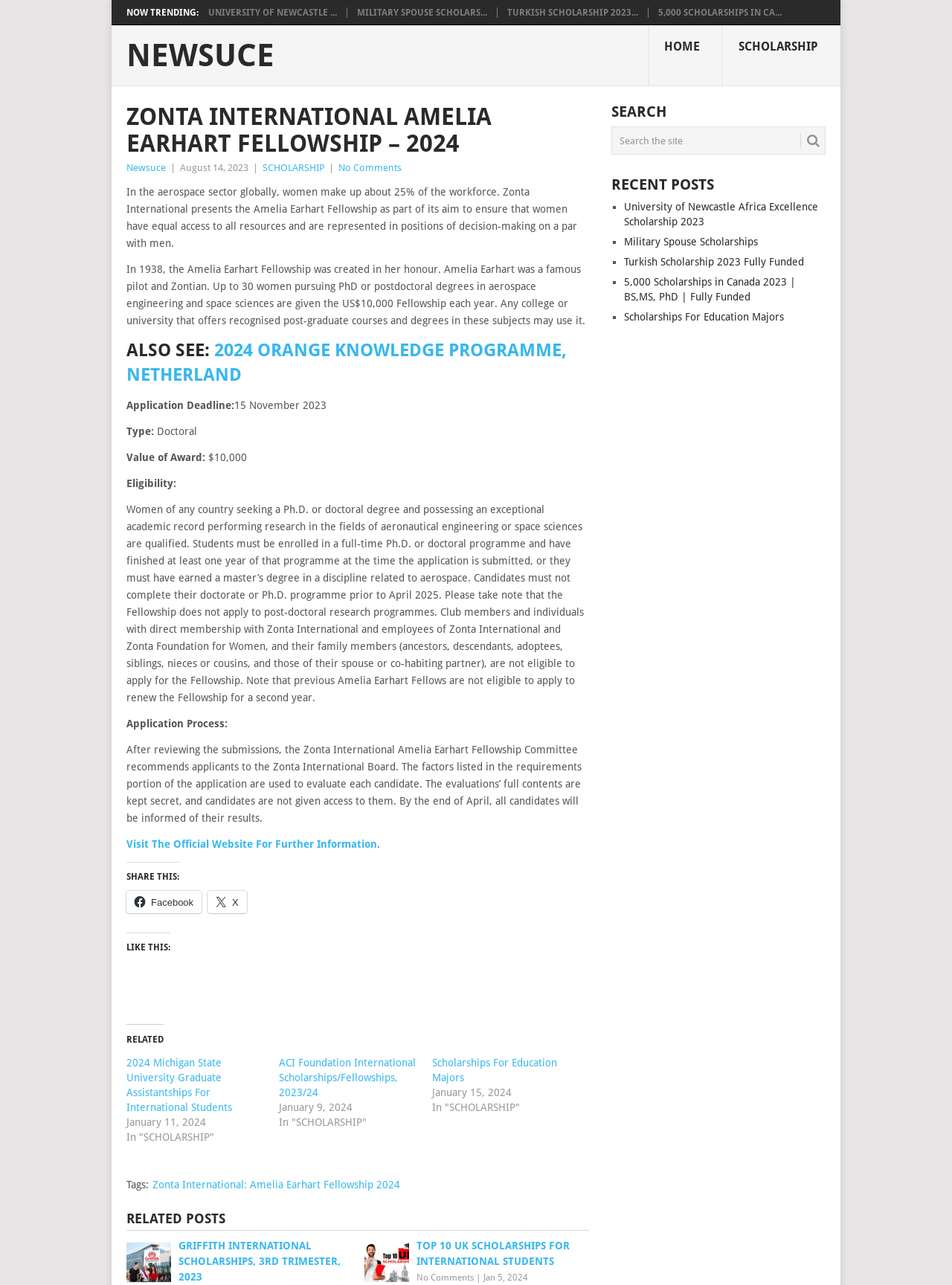Offer an extensive depiction of the webpage and its key elements.

This webpage is about the Zonta International Amelia Earhart Fellowship, a scholarship program for women pursuing PhD or postdoctoral degrees in aerospace engineering and space sciences. The page is divided into several sections.

At the top, there are links to trending news articles, including university scholarships and military spouse scholarships. Below this, there is a heading "Zonta International Amelia Earhart Fellowship – 2024" followed by a brief description of the fellowship and its purpose.

The main content of the page is divided into sections, including "Application Deadline", "Type", "Value of Award", "Eligibility", and "Application Process". These sections provide detailed information about the fellowship, including the application deadline, the type of degree it supports, the award value, eligibility criteria, and the application process.

There is also a section titled "Also See" which links to another scholarship program, the 2024 Orange Knowledge Programme in the Netherlands. Additionally, there are links to share the page on social media and to visit the official website for further information.

The page also features a "Related" section, which lists several other scholarship programs, including the 2024 Michigan State University Graduate Assistantships for International Students and the ACI Foundation International Scholarships/Fellowships. Each of these listings includes a brief description and a link to the program.

On the right side of the page, there is a search bar and a section titled "Recent Posts", which lists several other scholarship programs and news articles. There are also images accompanying some of the listings.

At the bottom of the page, there is a section titled "Tags" which lists the keywords related to the fellowship, and a section titled "RELATED POSTS" which lists several other related articles.